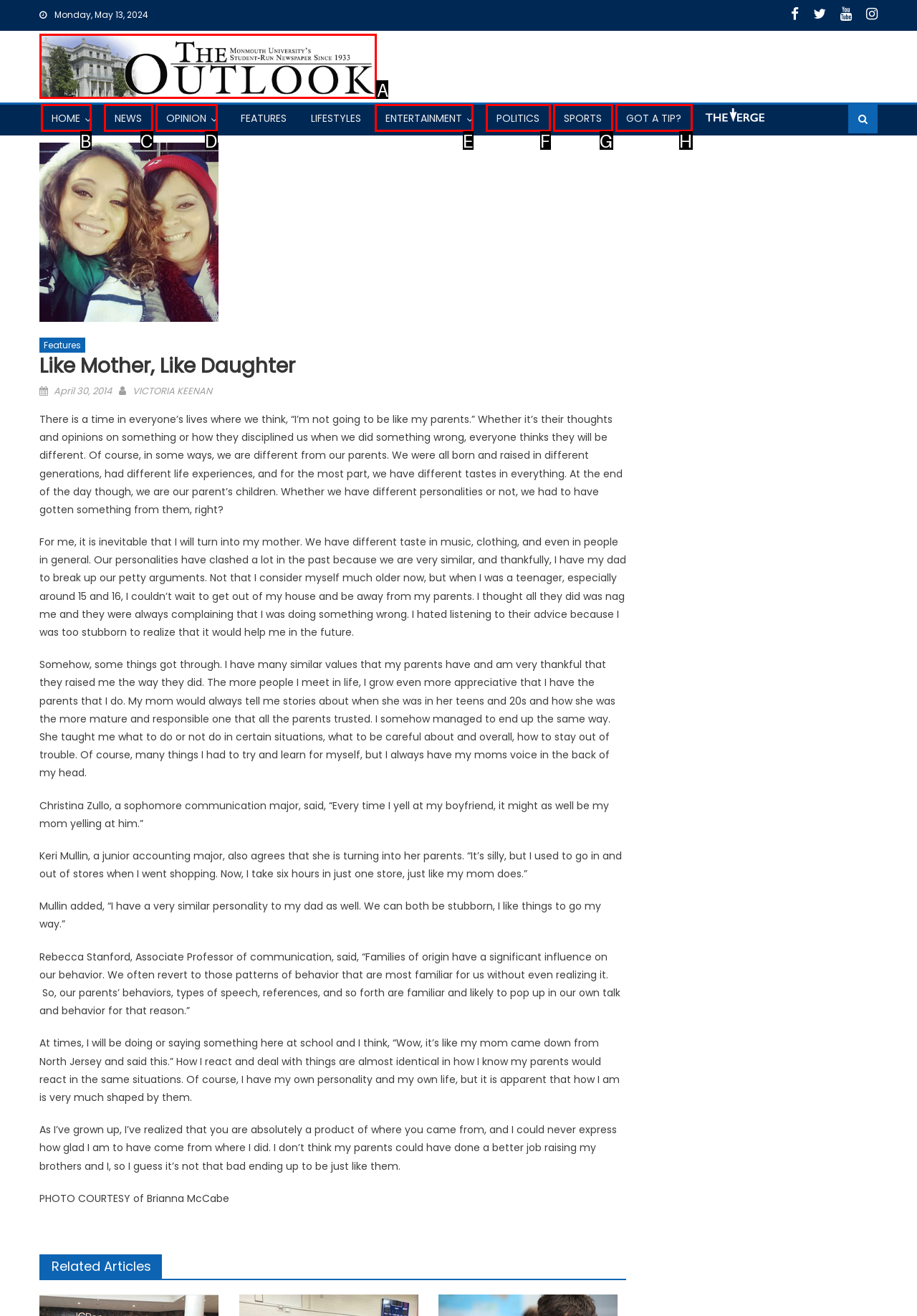Identify the option that corresponds to the given description: Got a Tip?. Reply with the letter of the chosen option directly.

H